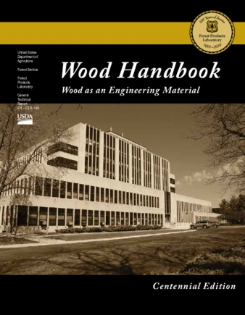Examine the image and give a thorough answer to the following question:
What is the significance of the modern building in the photograph?

The modern building in the black and white photograph on the cover of the handbook symbolizes engineering and architectural prowess, highlighting the importance of wood science and engineering in modern architecture.